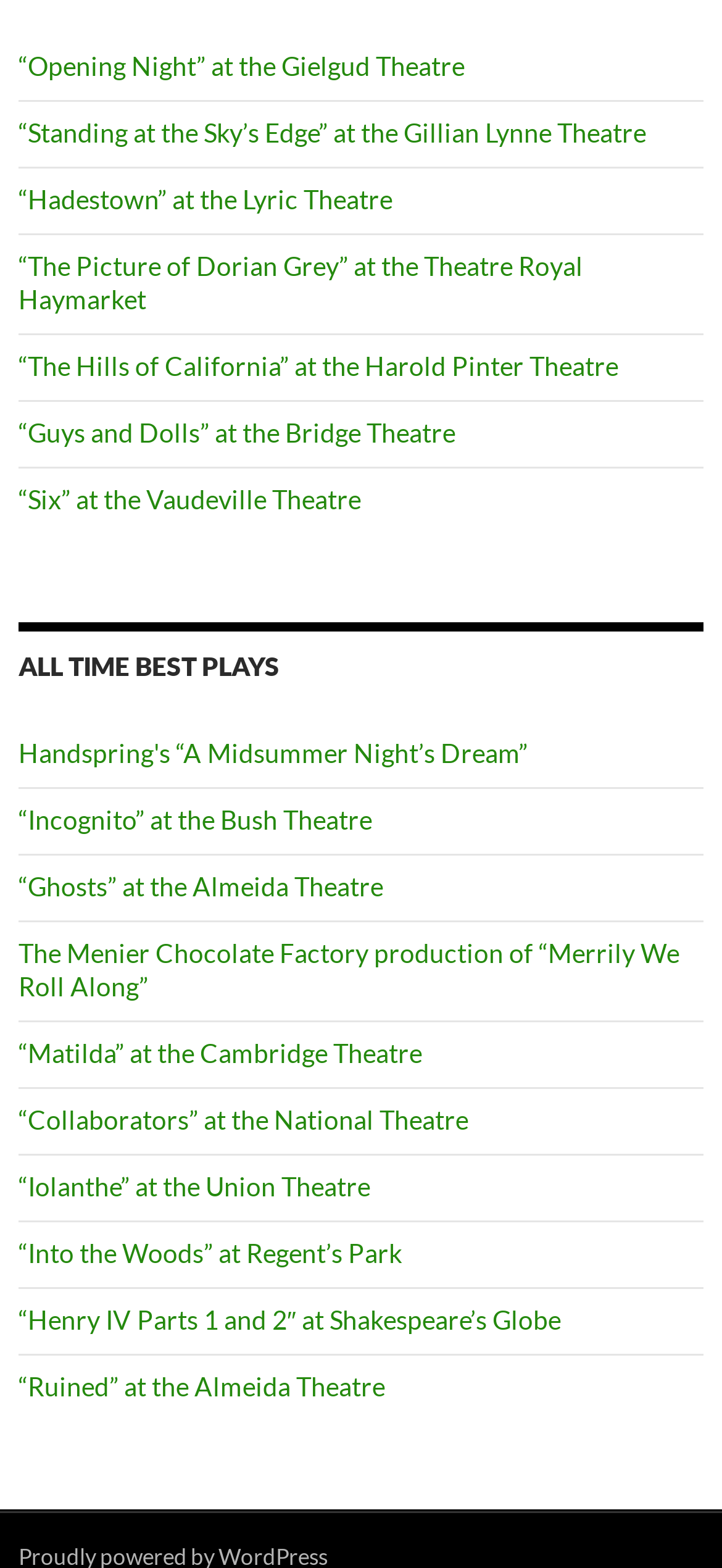What is the last play listed under 'All time best plays'?
Look at the image and answer with only one word or phrase.

“Ruined”